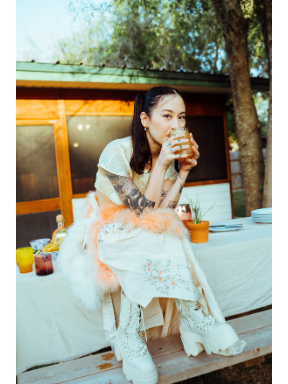Create an elaborate description of the image, covering every aspect.

The image features a young woman sitting on a wooden bench, enjoying a drink. She is adorned in a stylish outfit that combines a light, flowing dress with intricate floral patterns and a fluffy orange accessory around her waist. Her tattoo-covered arms are prominently displayed as she cups her drink, suggesting a relaxed and social atmosphere. In the background, a rustic setting with a wooden cabin and a garden ambiance enhances the cozy vibe. The scene appears to capture a moment of leisure, likely at a gathering or outdoor event, where style meets a laid-back lifestyle.